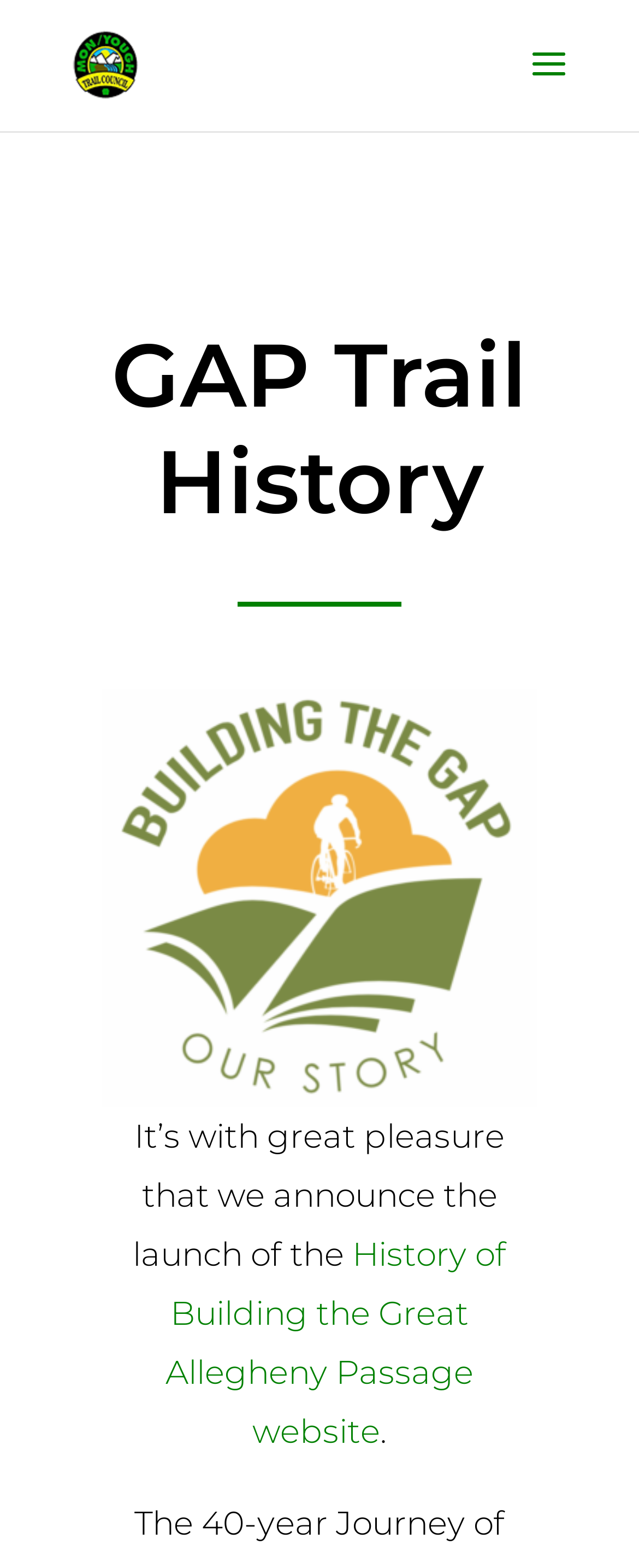Locate and generate the text content of the webpage's heading.

GAP Trail History